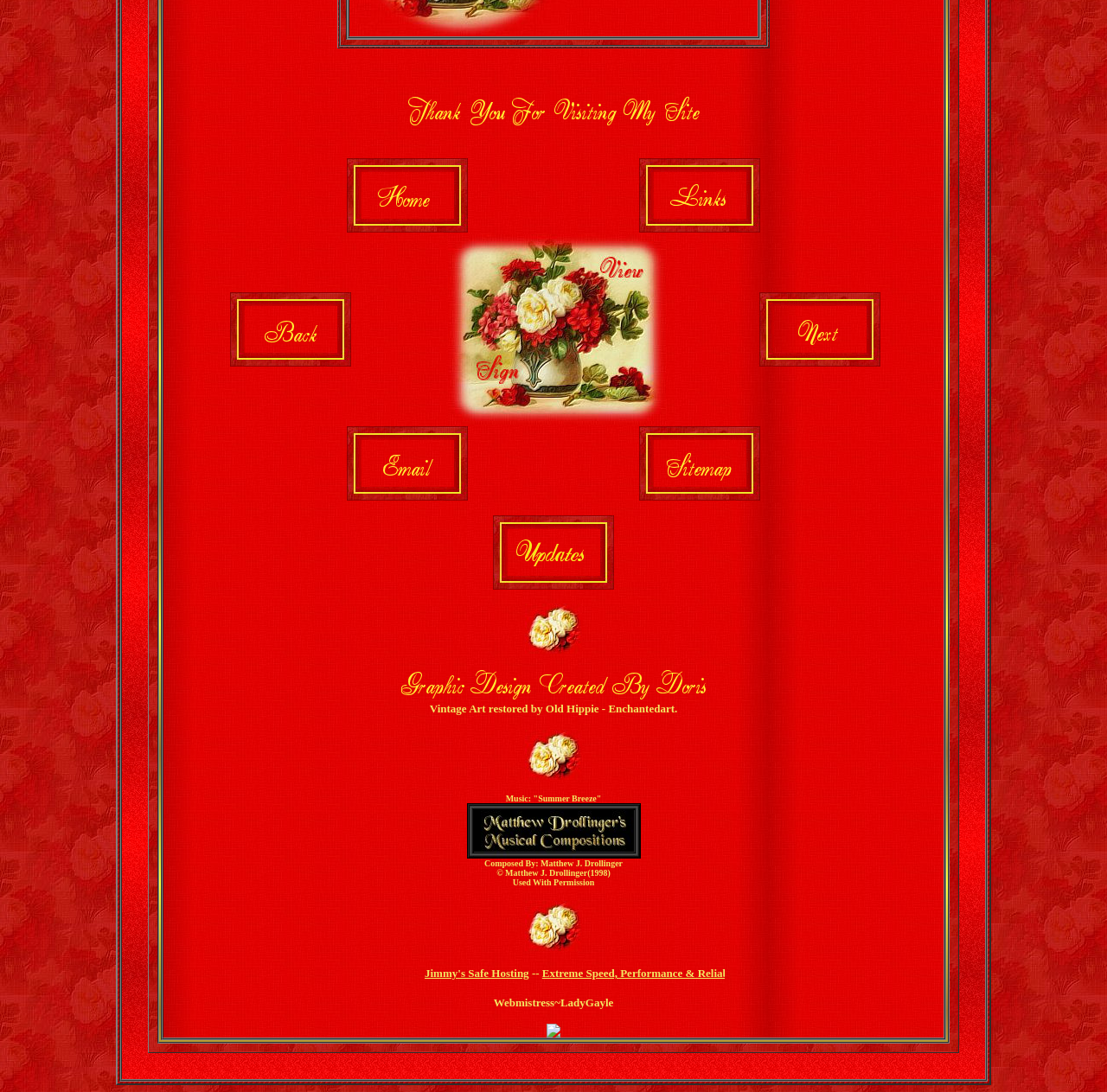Using the description: "@CanBizJournal", identify the bounding box of the corresponding UI element in the screenshot.

None